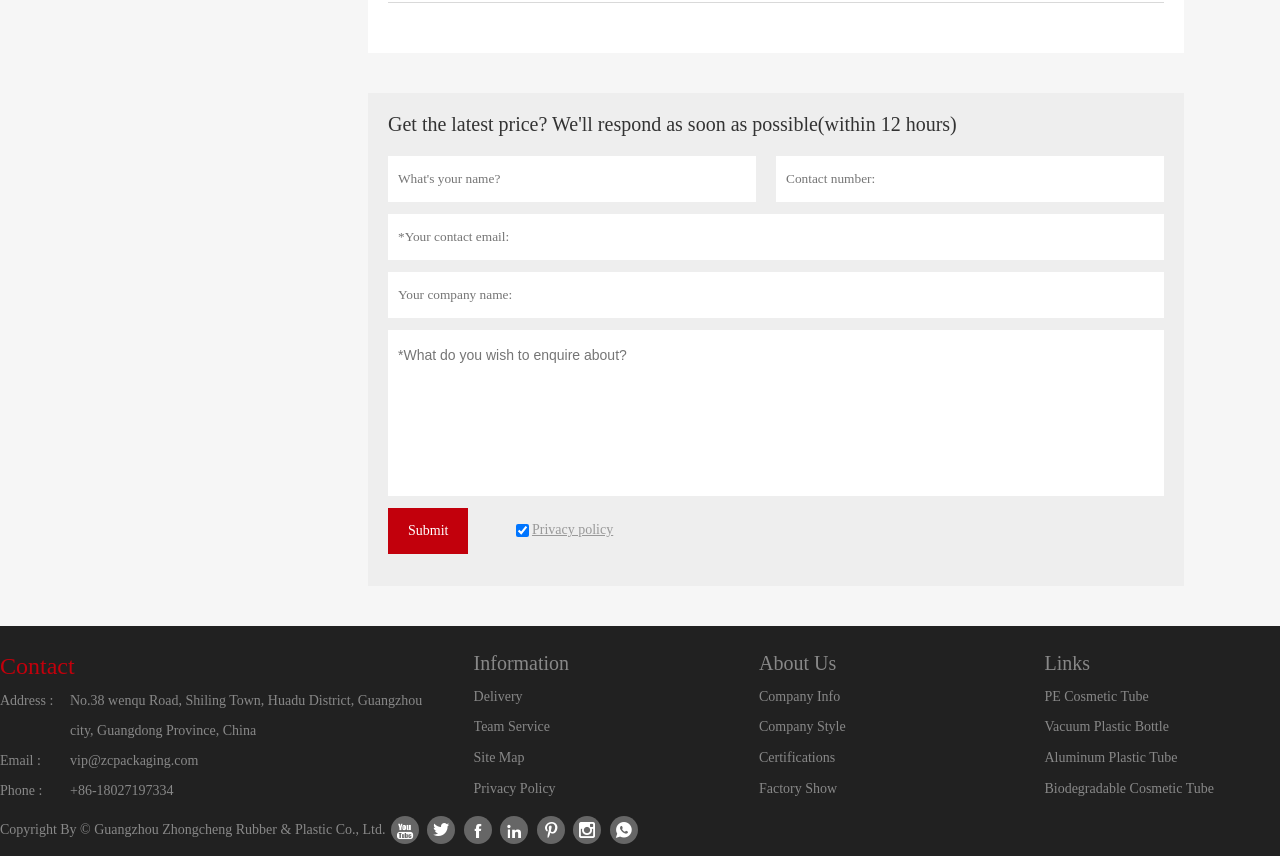What are the social media links at the bottom?
Provide a concise answer using a single word or phrase based on the image.

Several social media platforms